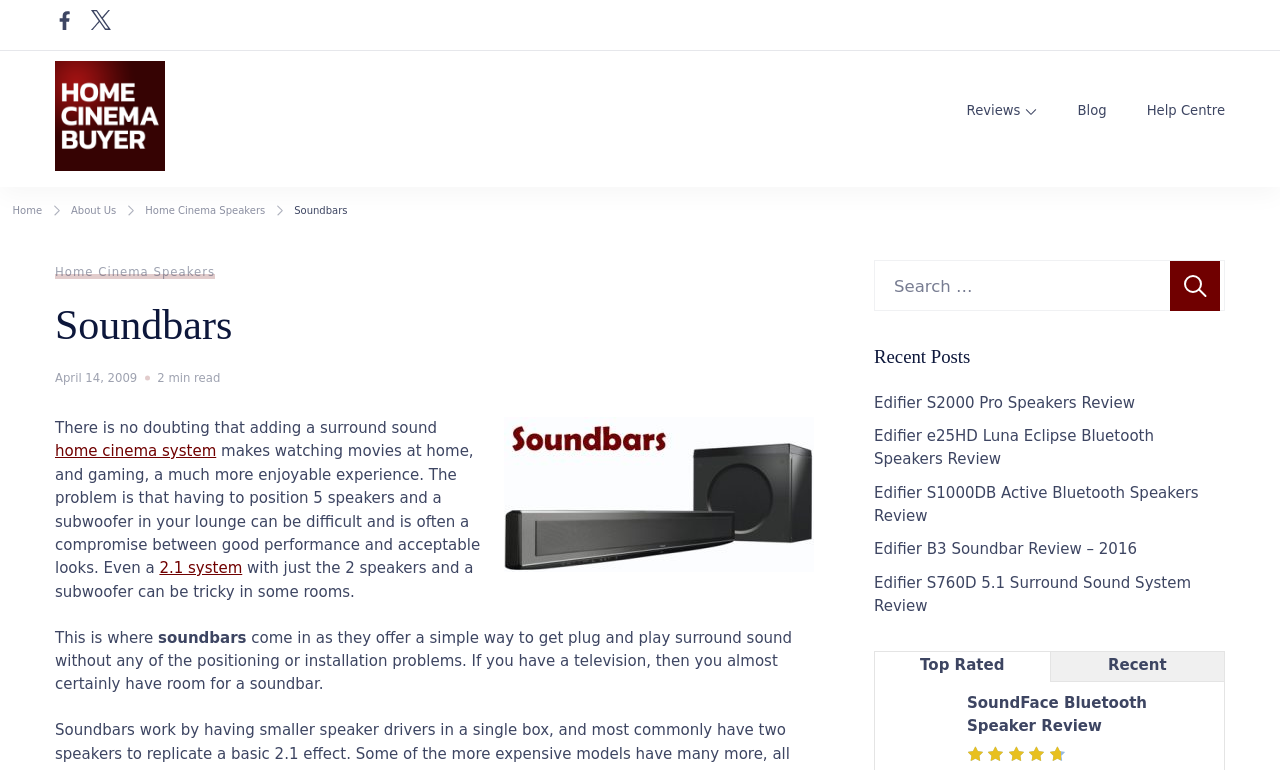Please identify the bounding box coordinates of the clickable element to fulfill the following instruction: "Search for something". The coordinates should be four float numbers between 0 and 1, i.e., [left, top, right, bottom].

[0.683, 0.338, 0.957, 0.404]